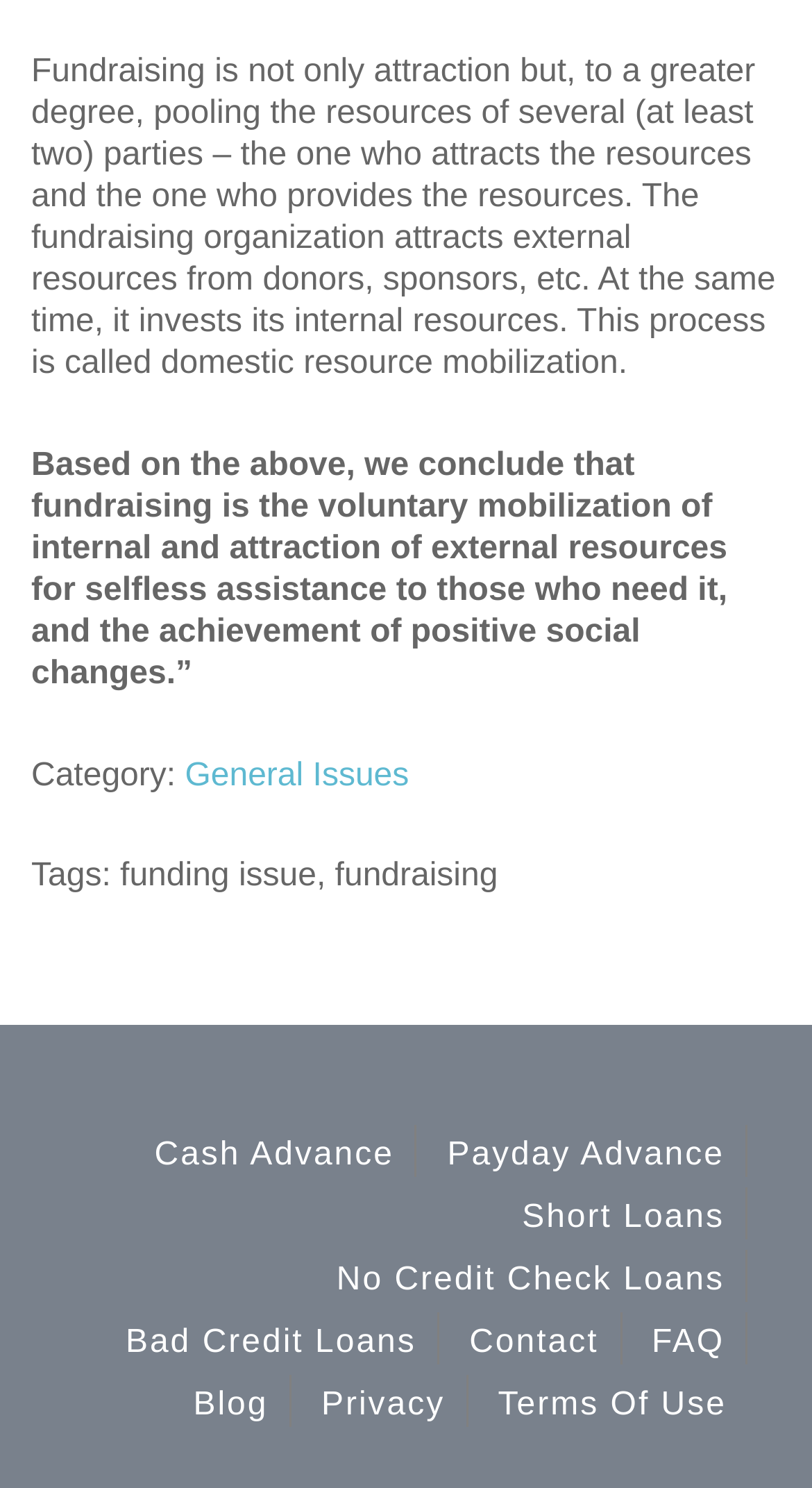What category is this webpage about?
Please respond to the question with a detailed and well-explained answer.

The webpage has a category section that lists 'General Issues' as the category, which suggests that the webpage is about general issues related to fundraising.